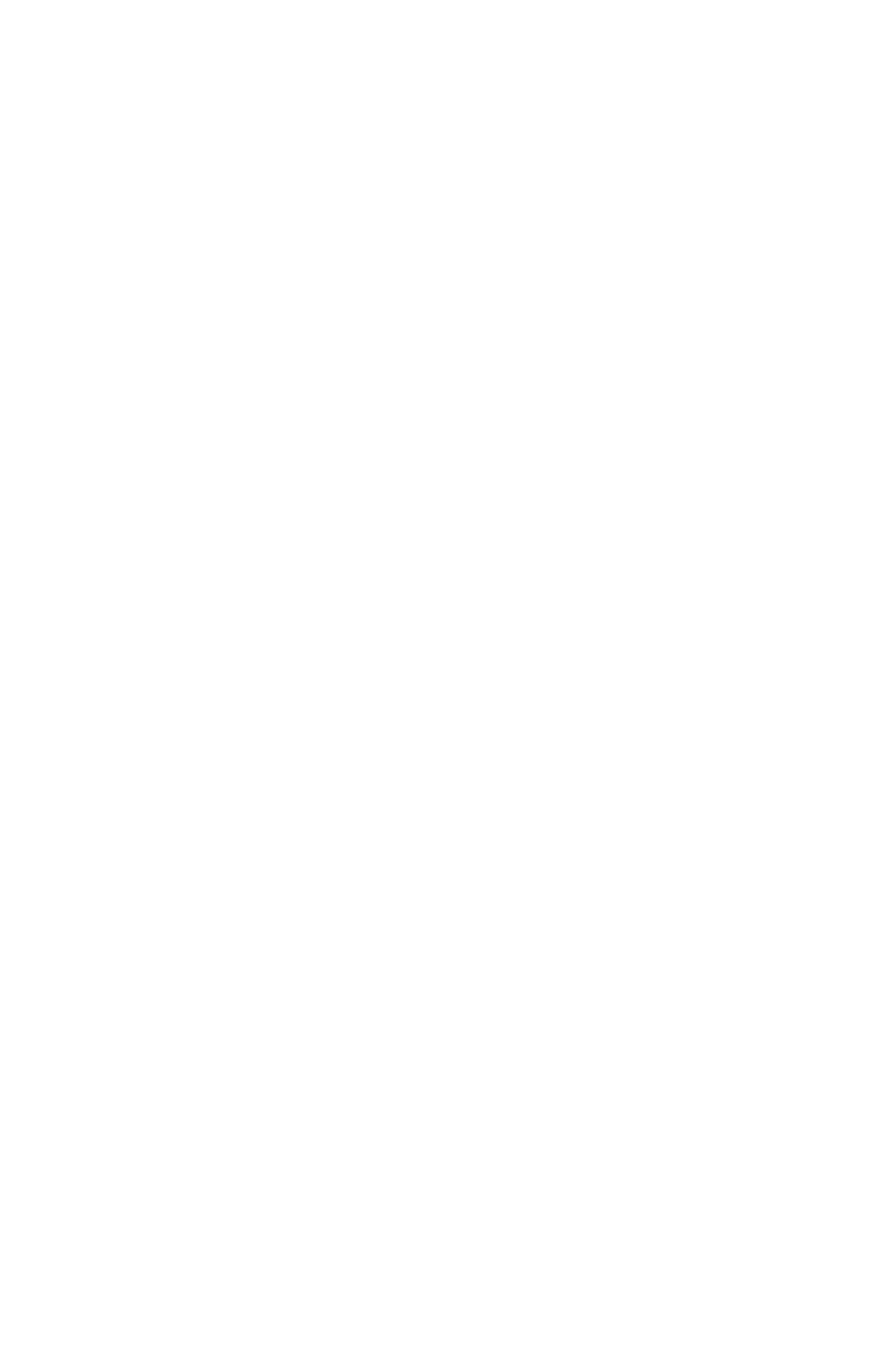Determine the bounding box coordinates of the target area to click to execute the following instruction: "View Privacy Policy."

[0.041, 0.476, 0.171, 0.523]